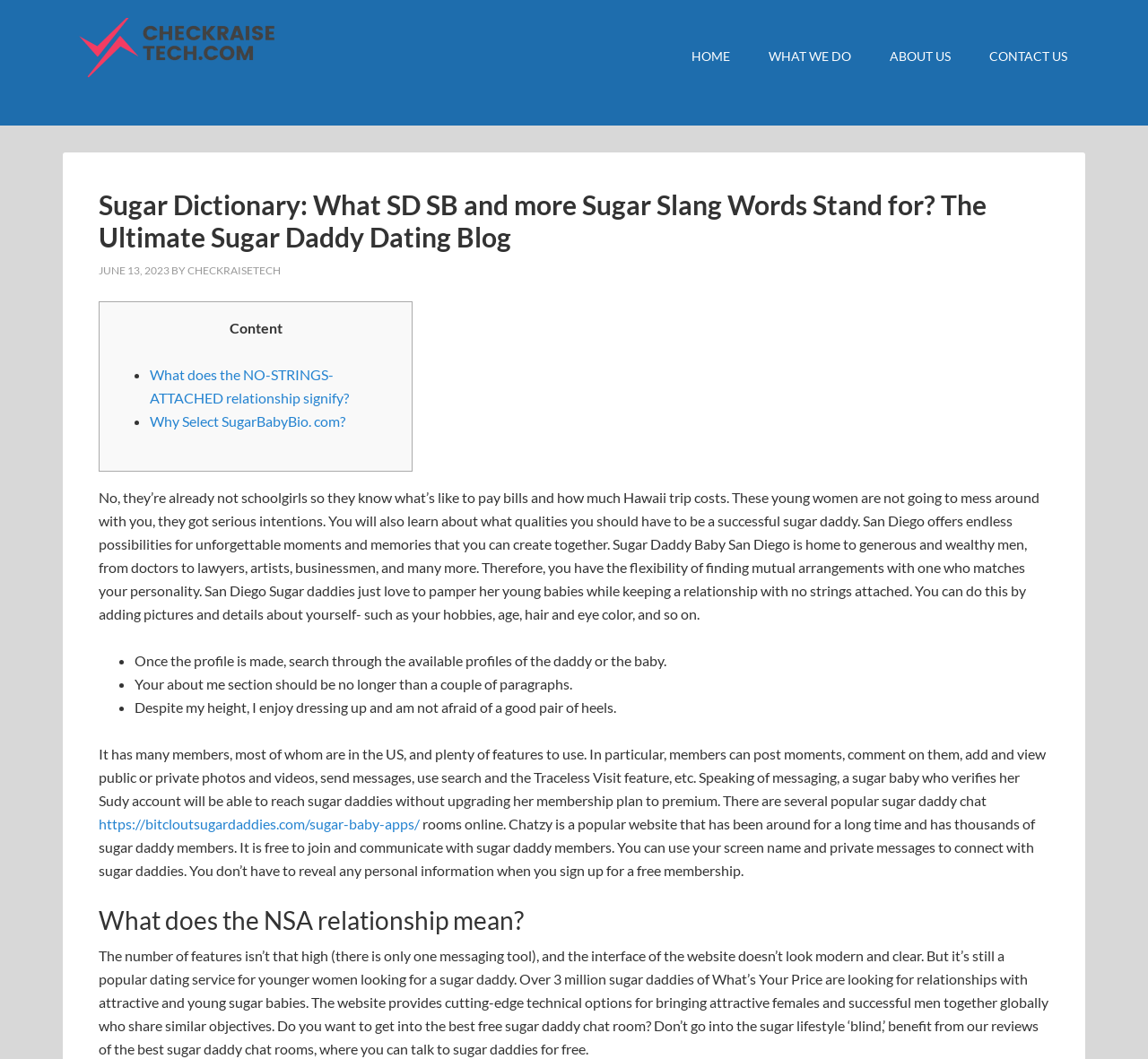Please locate the bounding box coordinates of the region I need to click to follow this instruction: "Click the 'HOME' link".

[0.587, 0.029, 0.652, 0.077]